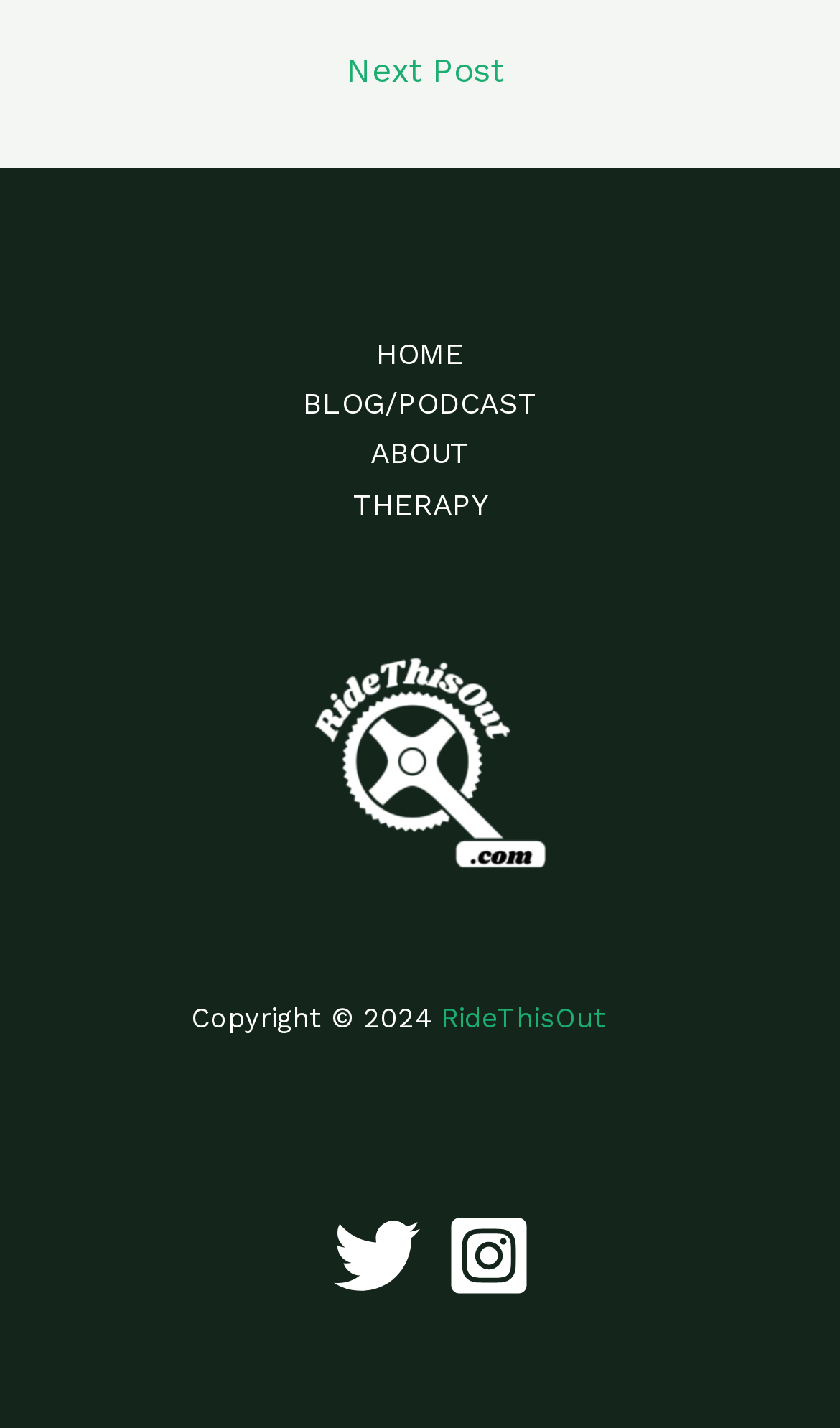How many social media links are present?
Based on the screenshot, give a detailed explanation to answer the question.

I counted the number of social media links by looking at the link elements with images, which are Twitter and Instagram, and found that there are two social media links present.